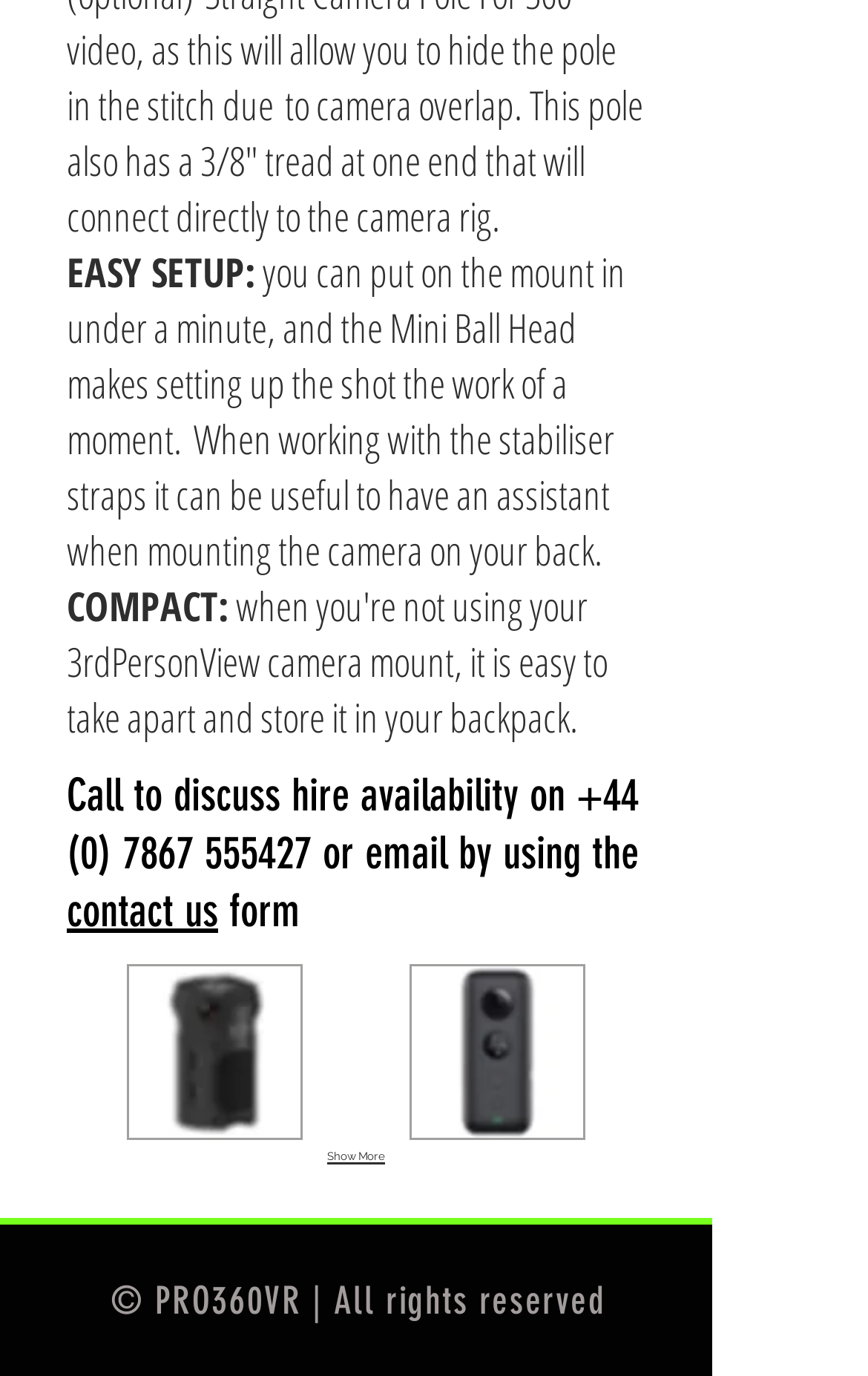Using the description "contact us", predict the bounding box of the relevant HTML element.

[0.077, 0.642, 0.251, 0.681]